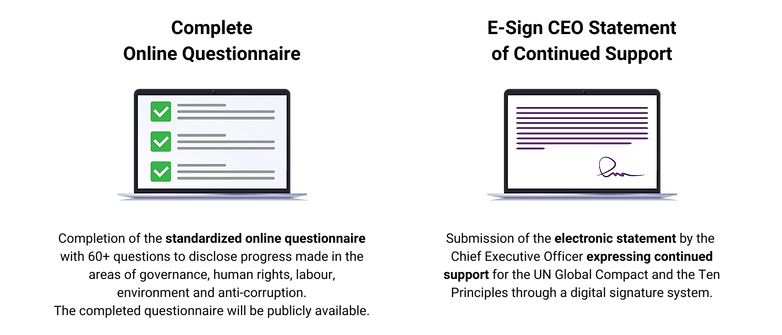What is required from the CEO?
Refer to the image and provide a detailed answer to the question.

The Chief Executive Officer must submit an electronic statement, which expresses ongoing support for the UN Global Compact and its Ten Principles through a digital signature process, highlighting the commitment expected from businesses regarding sustainability and ethical practices in their operations.